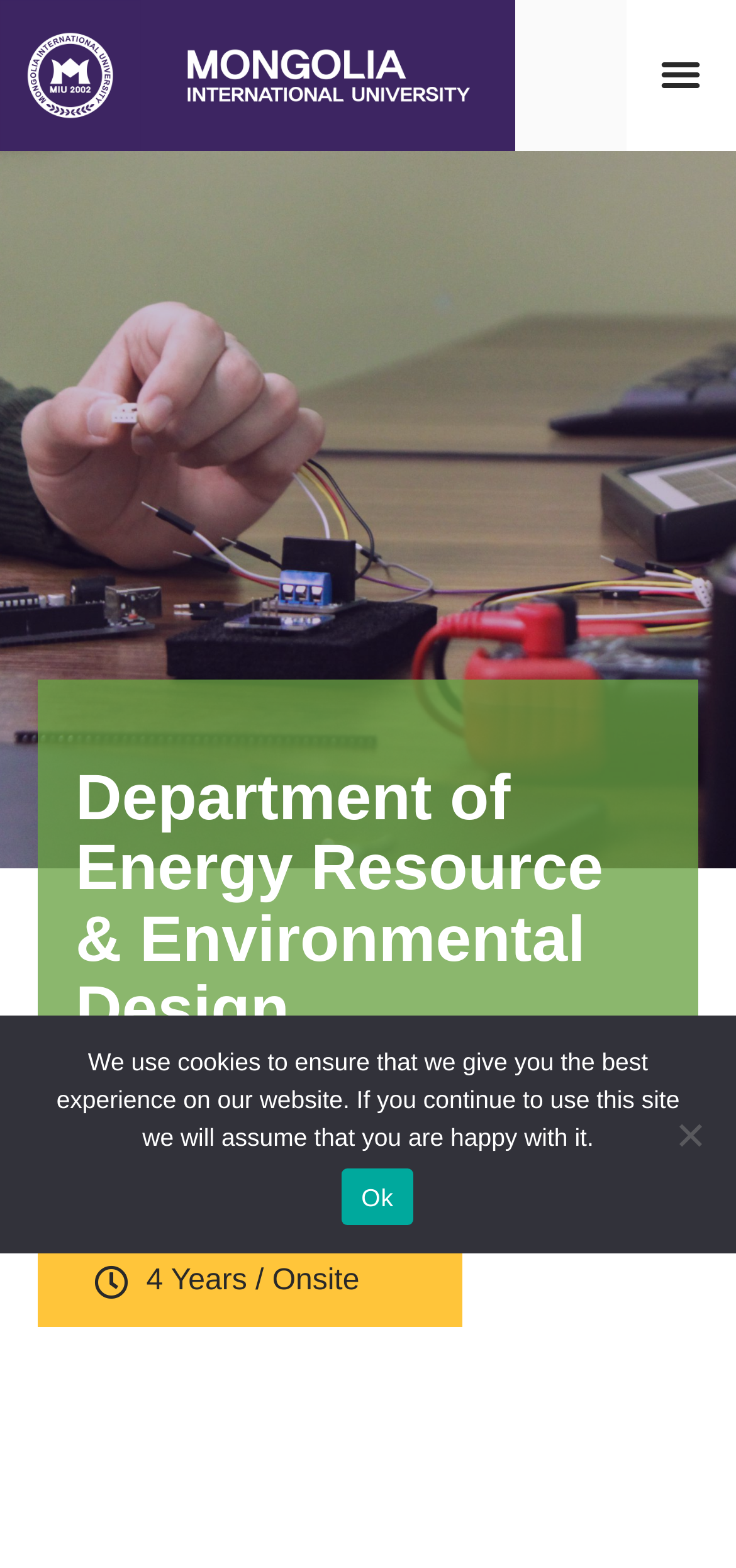What is the function of the button with the text 'Menu Toggle'?
Provide an in-depth answer to the question, covering all aspects.

I found the answer by looking at the button element with the text 'Menu Toggle' and its expanded property set to False, which suggests that it is used to toggle the menu.